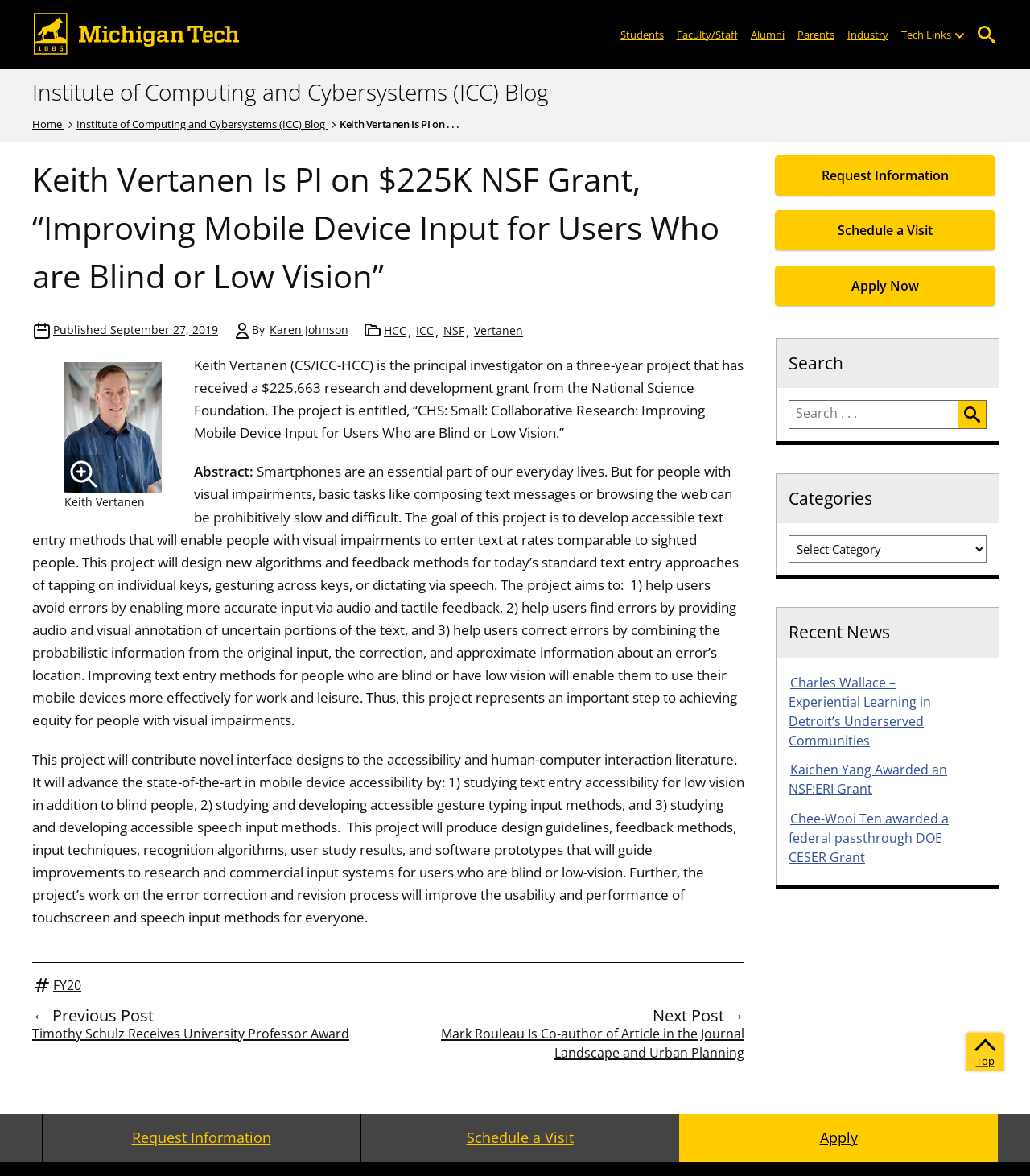What is the name of the university?
Please use the visual content to give a single word or phrase answer.

Michigan Tech